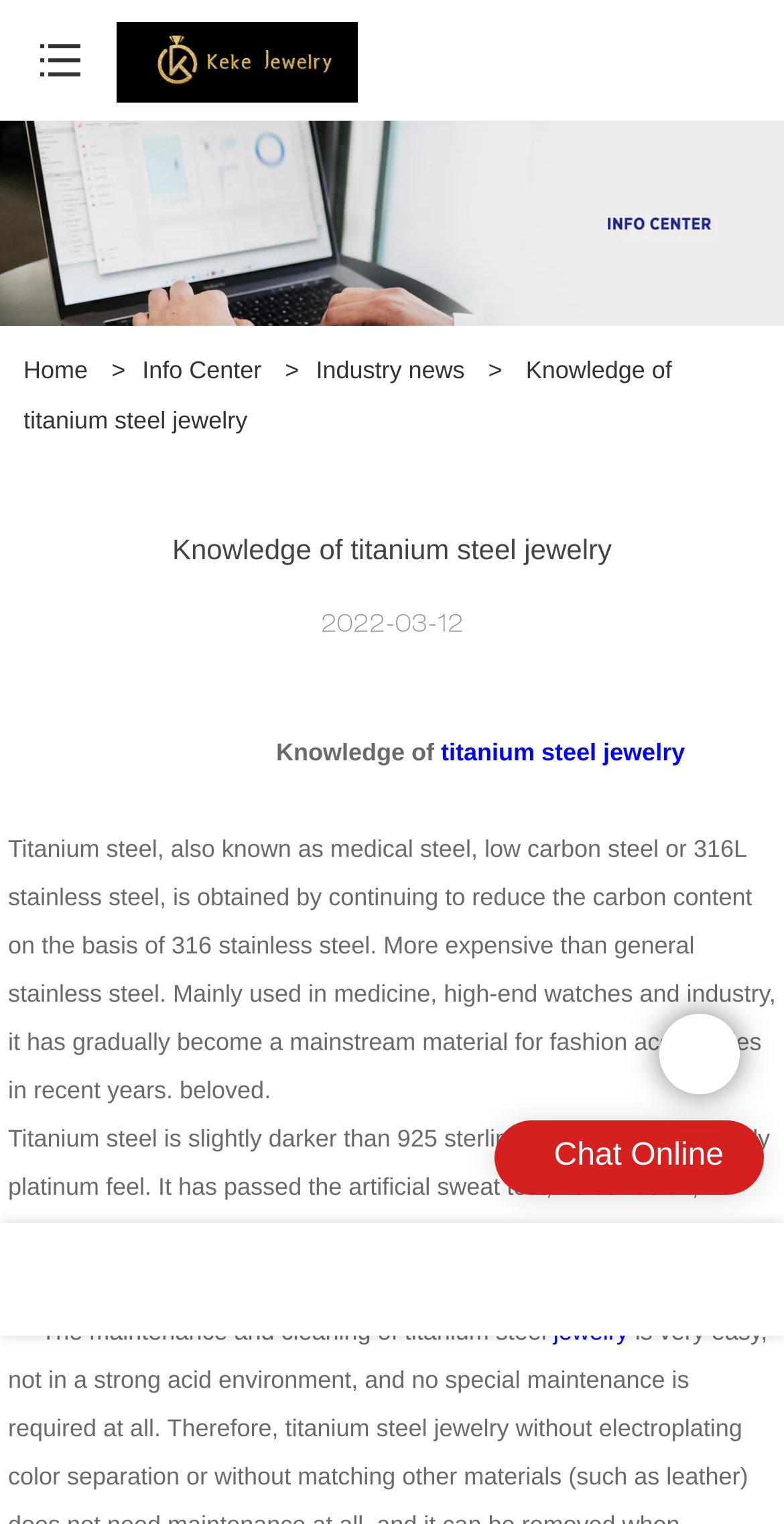Using the webpage screenshot, find the UI element described by jewelry. Provide the bounding box coordinates in the format (top-left x, top-left y, bottom-right x, bottom-right y), ensuring all values are floating point numbers between 0 and 1.

[0.706, 0.864, 0.802, 0.882]